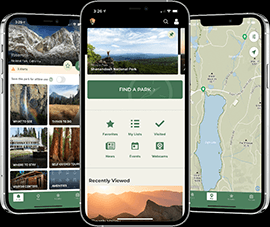What is the feature on the center phone?
Kindly offer a detailed explanation using the data available in the image.

I looked at the center phone and saw that it has a feature called 'FIND A PARK', which allows users to explore park options and access their favorites and recent visits easily.